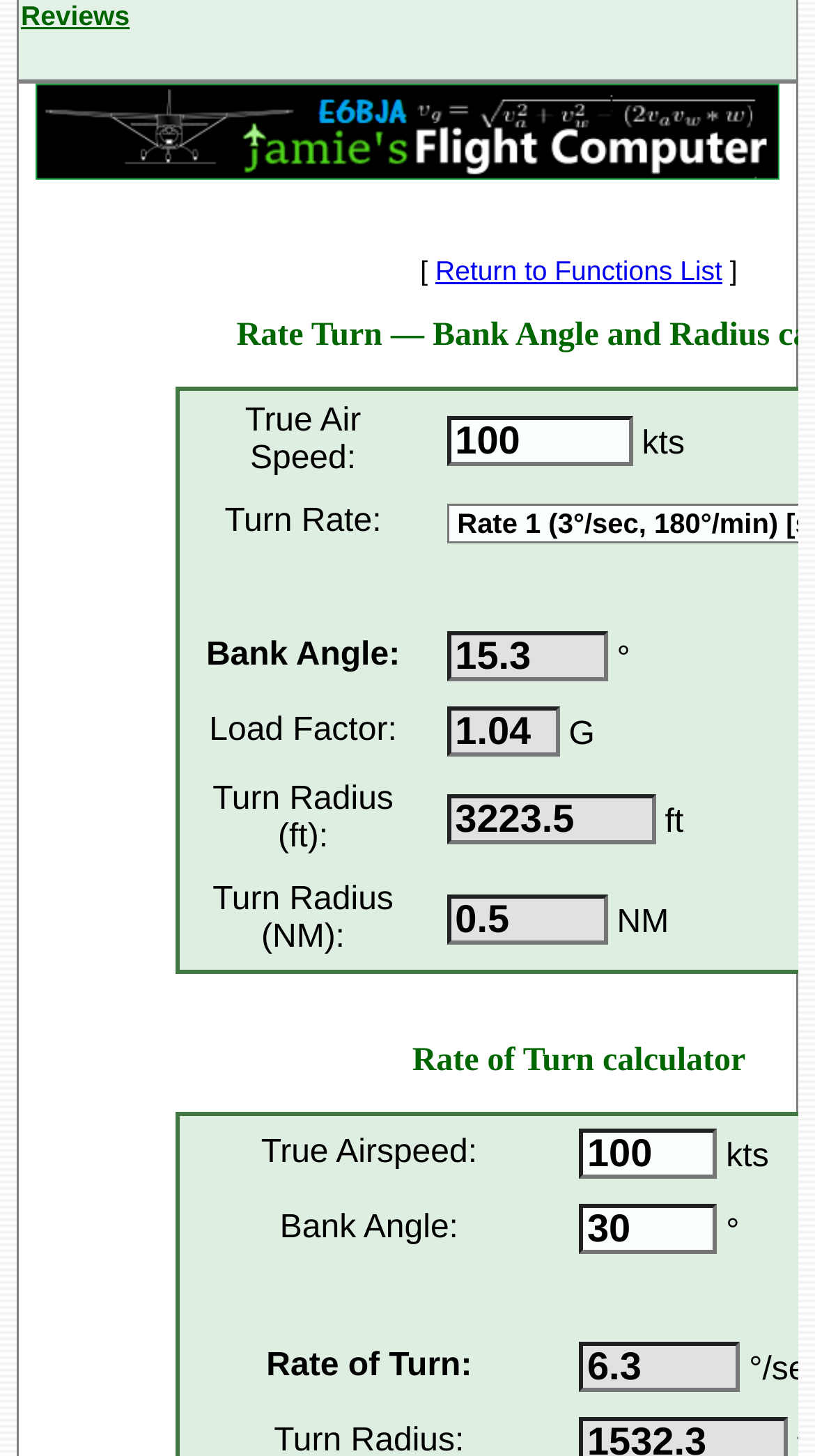Please determine the bounding box coordinates, formatted as (top-left x, top-left y, bottom-right x, bottom-right y), with all values as floating point numbers between 0 and 1. Identify the bounding box of the region described as: input value="15.3" parent_node: ° value="0"

[0.548, 0.433, 0.746, 0.467]